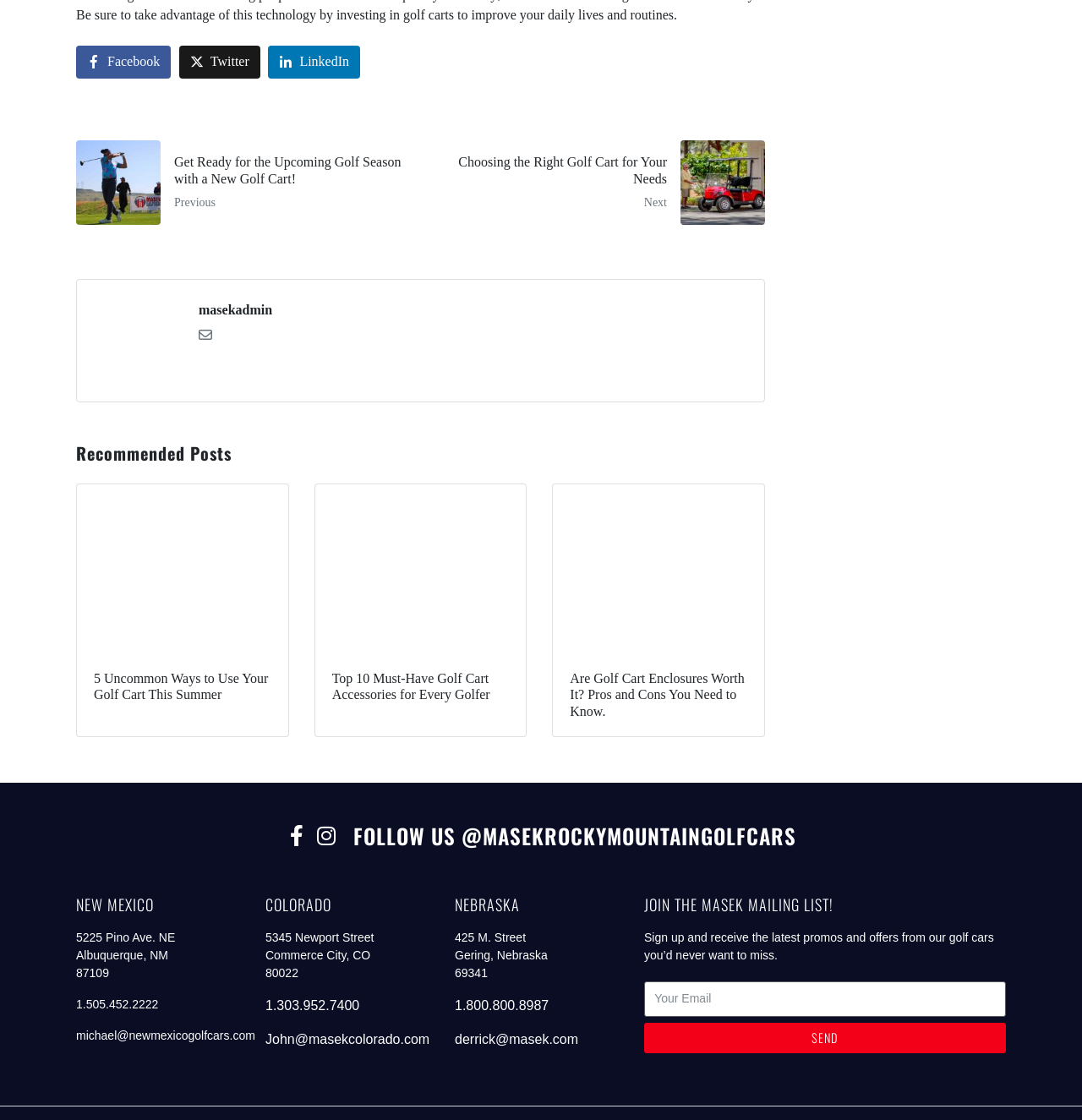Provide a short, one-word or phrase answer to the question below:
What is the phone number of the New Mexico location?

1.505.452.2222